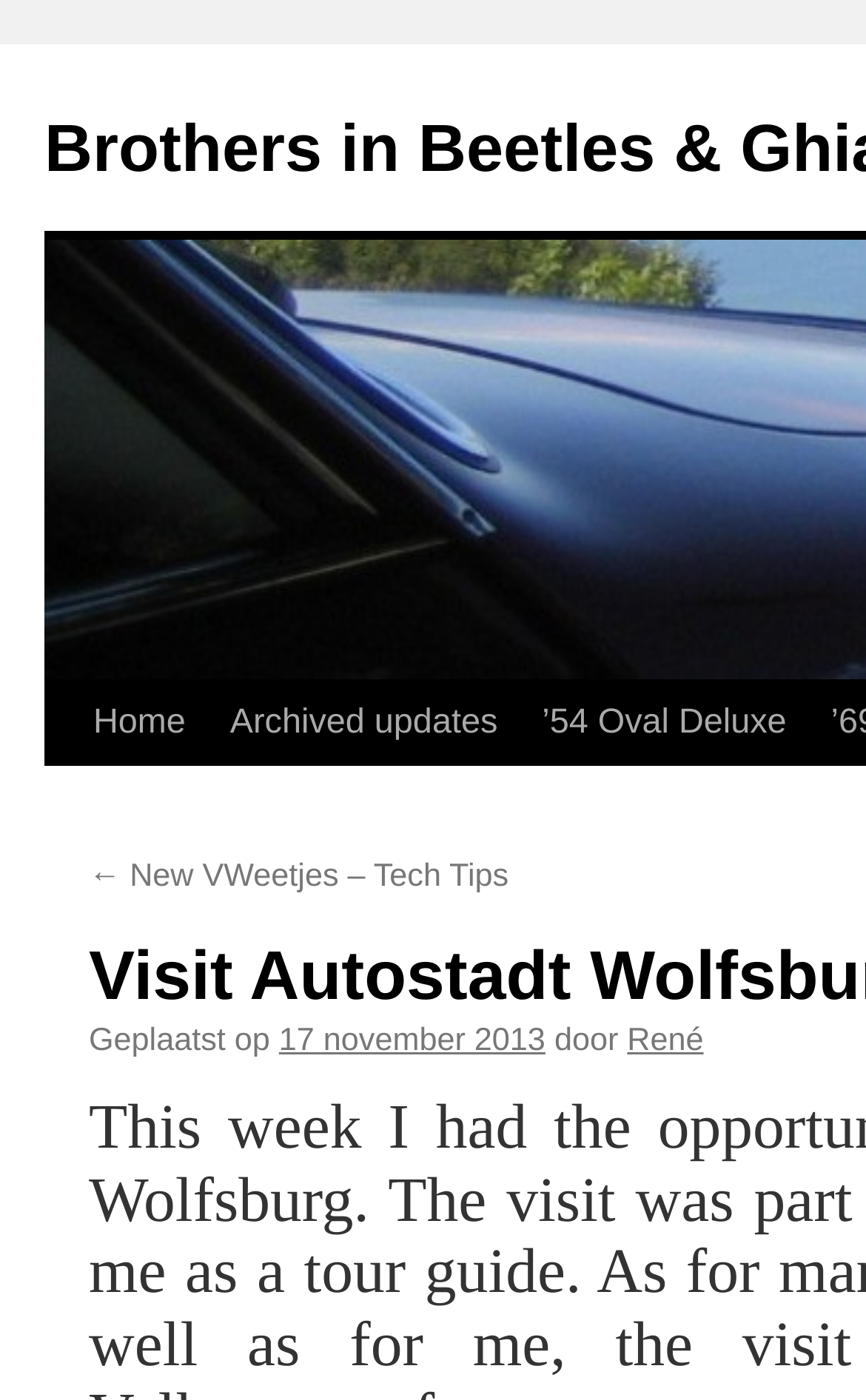Based on the element description: "Archived updates", identify the UI element and provide its bounding box coordinates. Use four float numbers between 0 and 1, [left, top, right, bottom].

[0.24, 0.487, 0.6, 0.547]